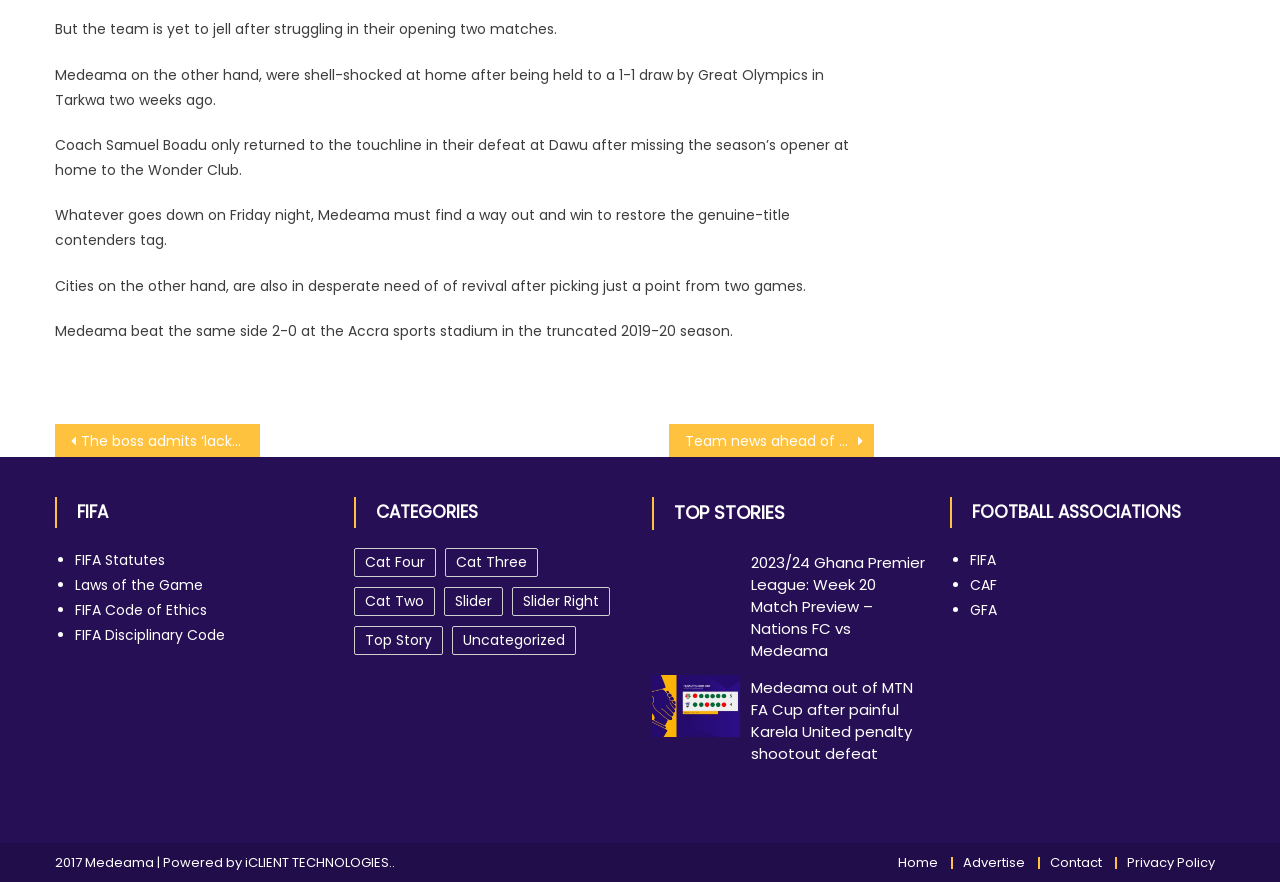Determine the bounding box coordinates of the element that should be clicked to execute the following command: "View team news ahead of Legon Cities clash on Friday".

[0.523, 0.481, 0.683, 0.518]